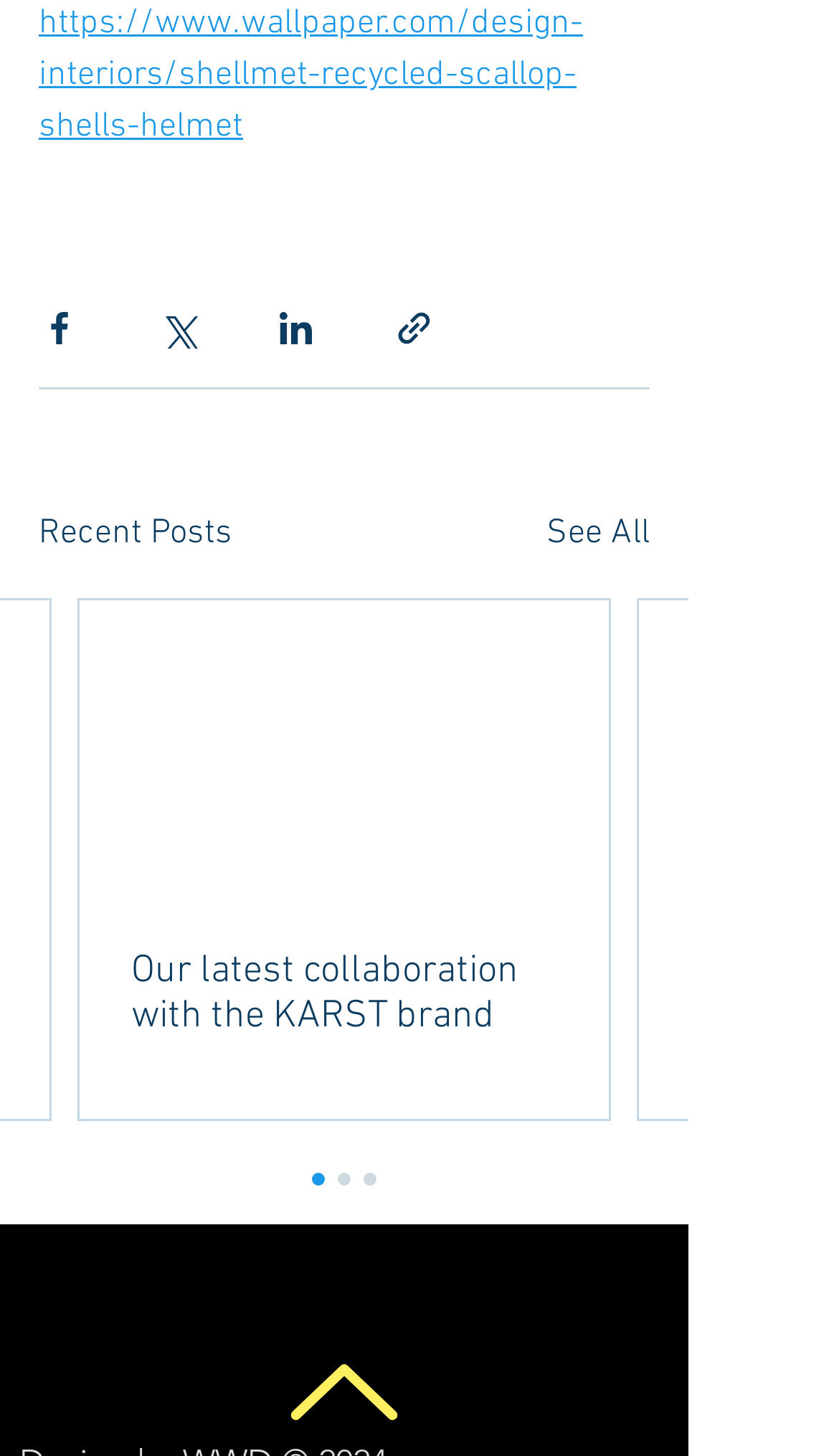What is the text of the first article link?
Please give a detailed and elaborate answer to the question based on the image.

I looked at the article element with ID 353 and found the link with text 'Our latest collaboration with the KARST brand', which is the first article link.